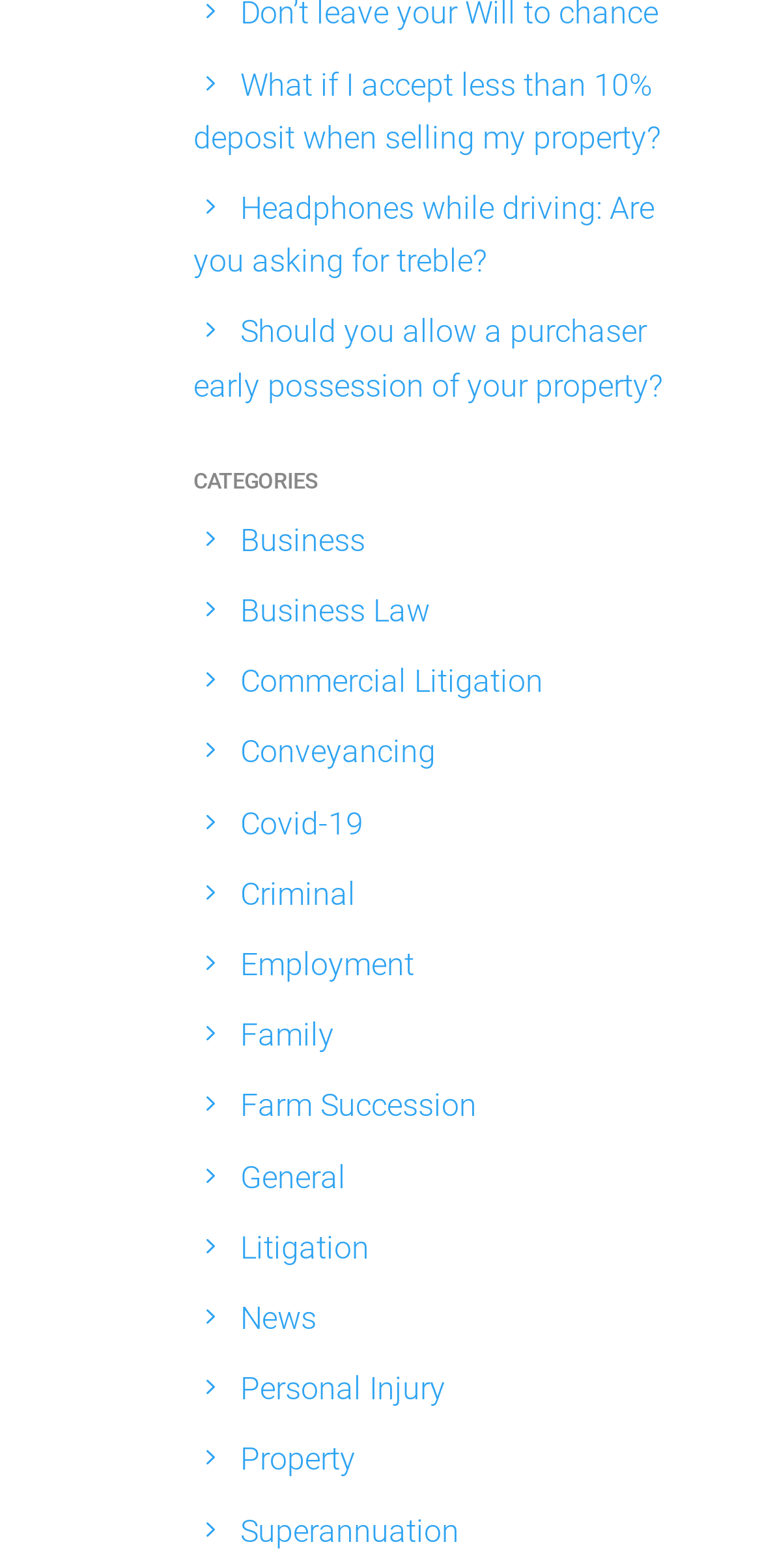What is the topic of the first link on the webpage?
Please use the image to deliver a detailed and complete answer.

The first link on the webpage is 'What if I accept less than 10% deposit when selling my property?'. This link has a bounding box coordinate of [0.254, 0.042, 0.867, 0.099] and is related to property.